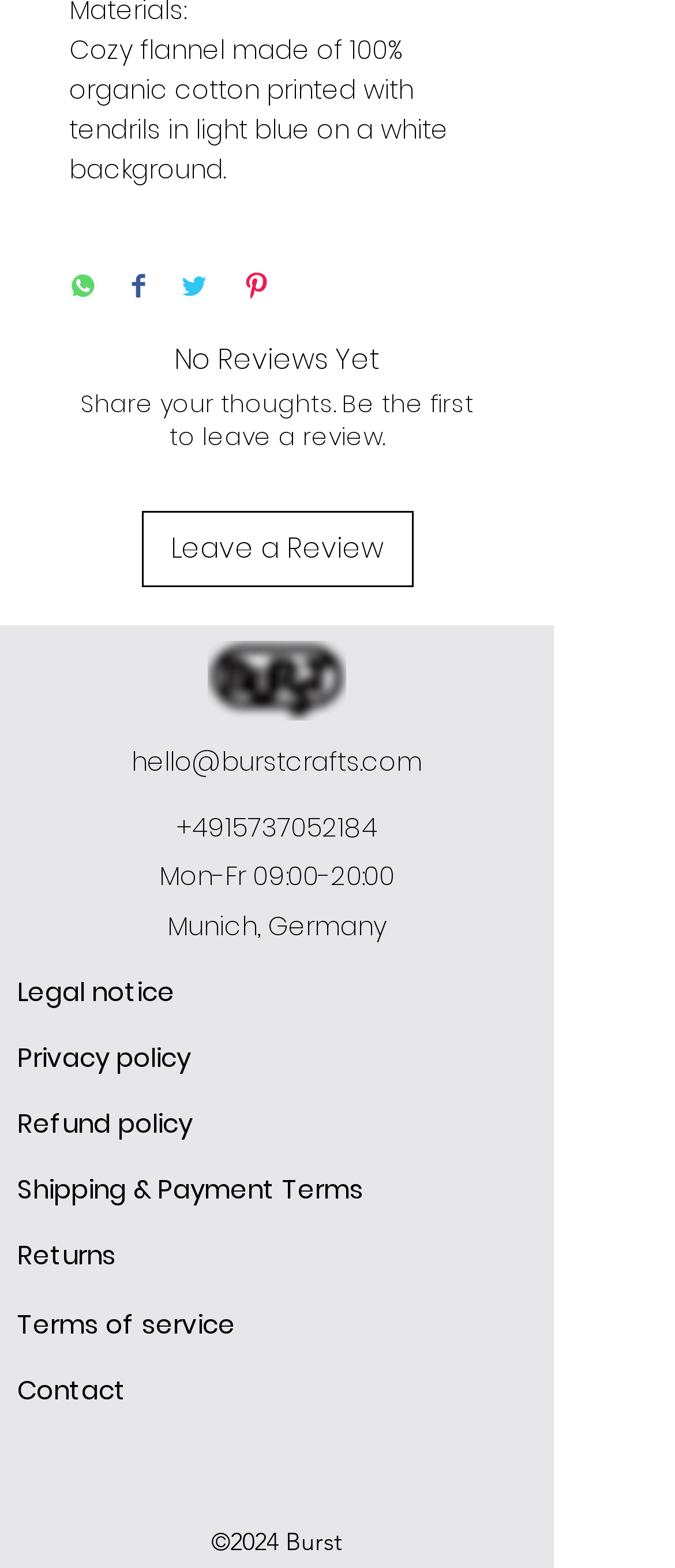Return the bounding box coordinates of the UI element that corresponds to this description: "Whole U Program Information". The coordinates must be given as four float numbers in the range of 0 and 1, [left, top, right, bottom].

None